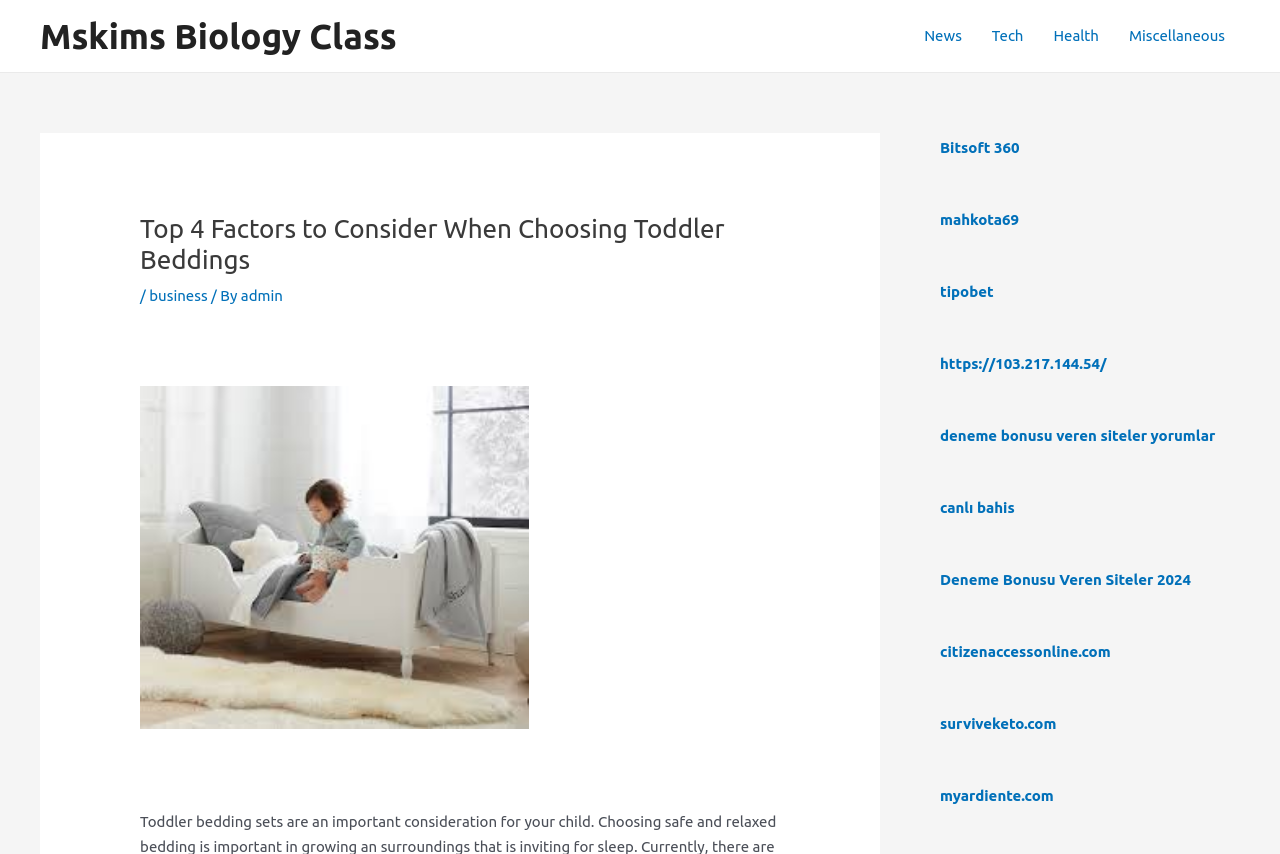What is the category of the article?
Your answer should be a single word or phrase derived from the screenshot.

business